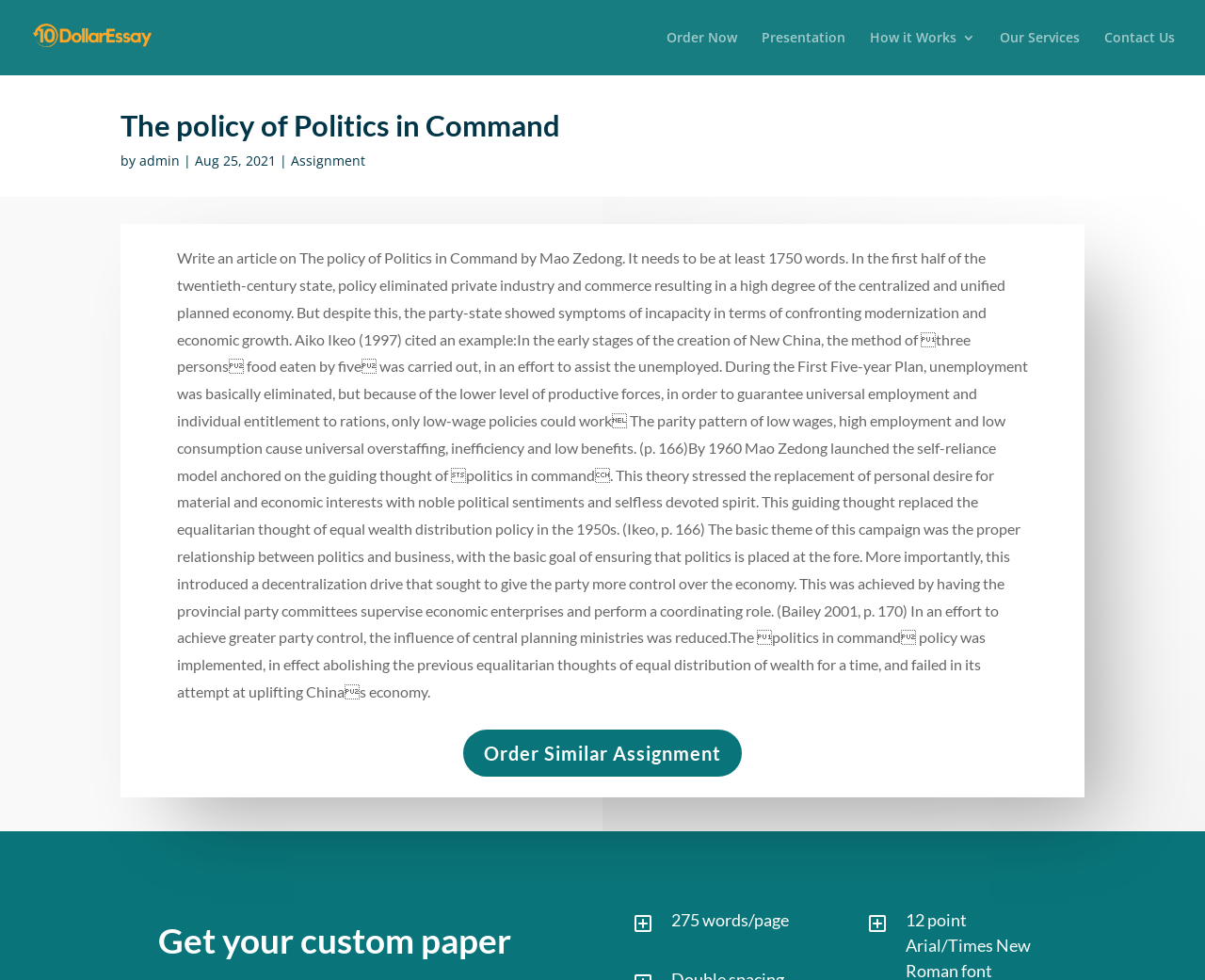Could you provide the bounding box coordinates for the portion of the screen to click to complete this instruction: "Click on the 'Order Now' button"?

[0.553, 0.032, 0.612, 0.077]